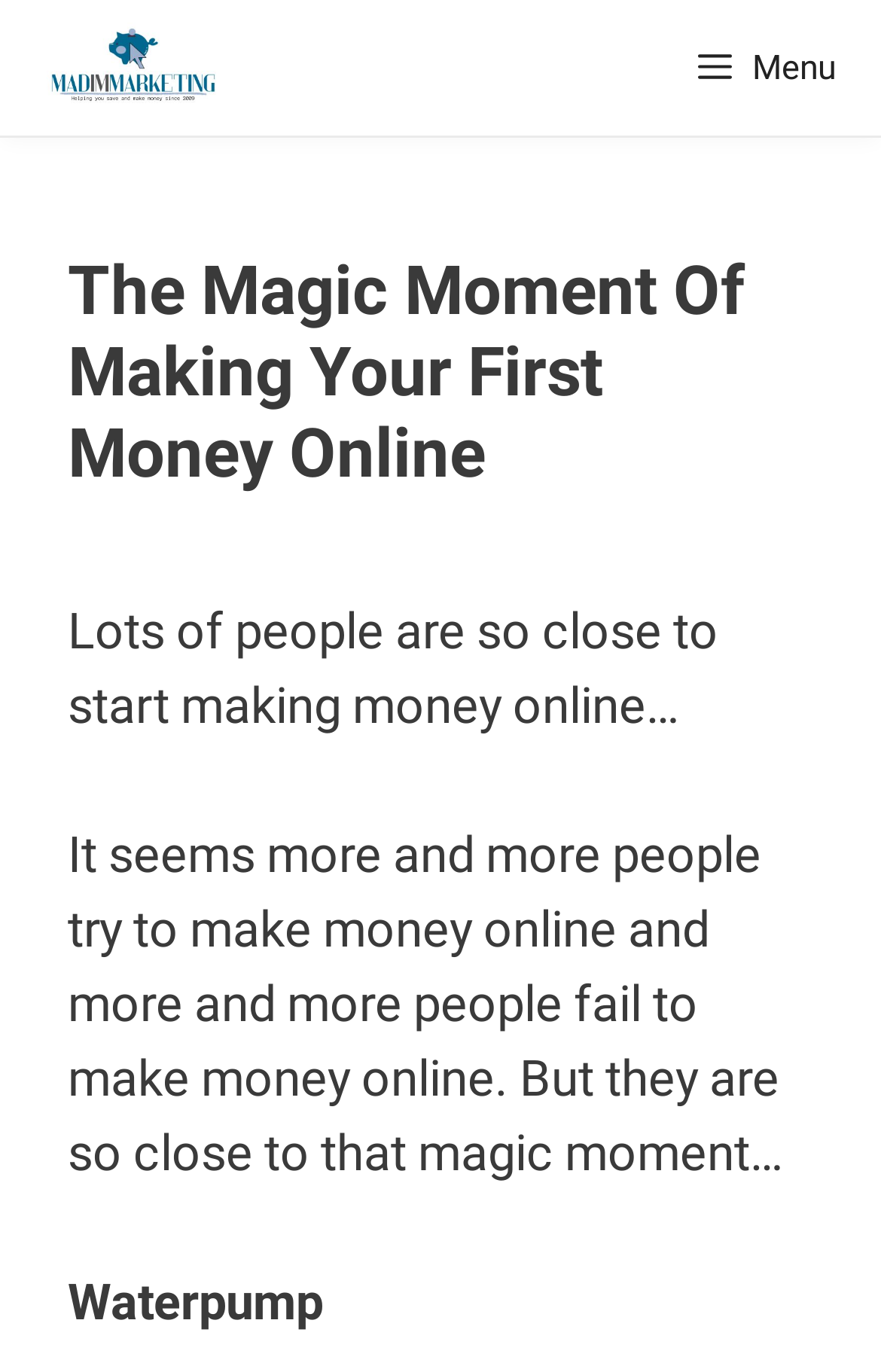Using the description "Menu", predict the bounding box of the relevant HTML element.

[0.741, 0.0, 1.0, 0.099]